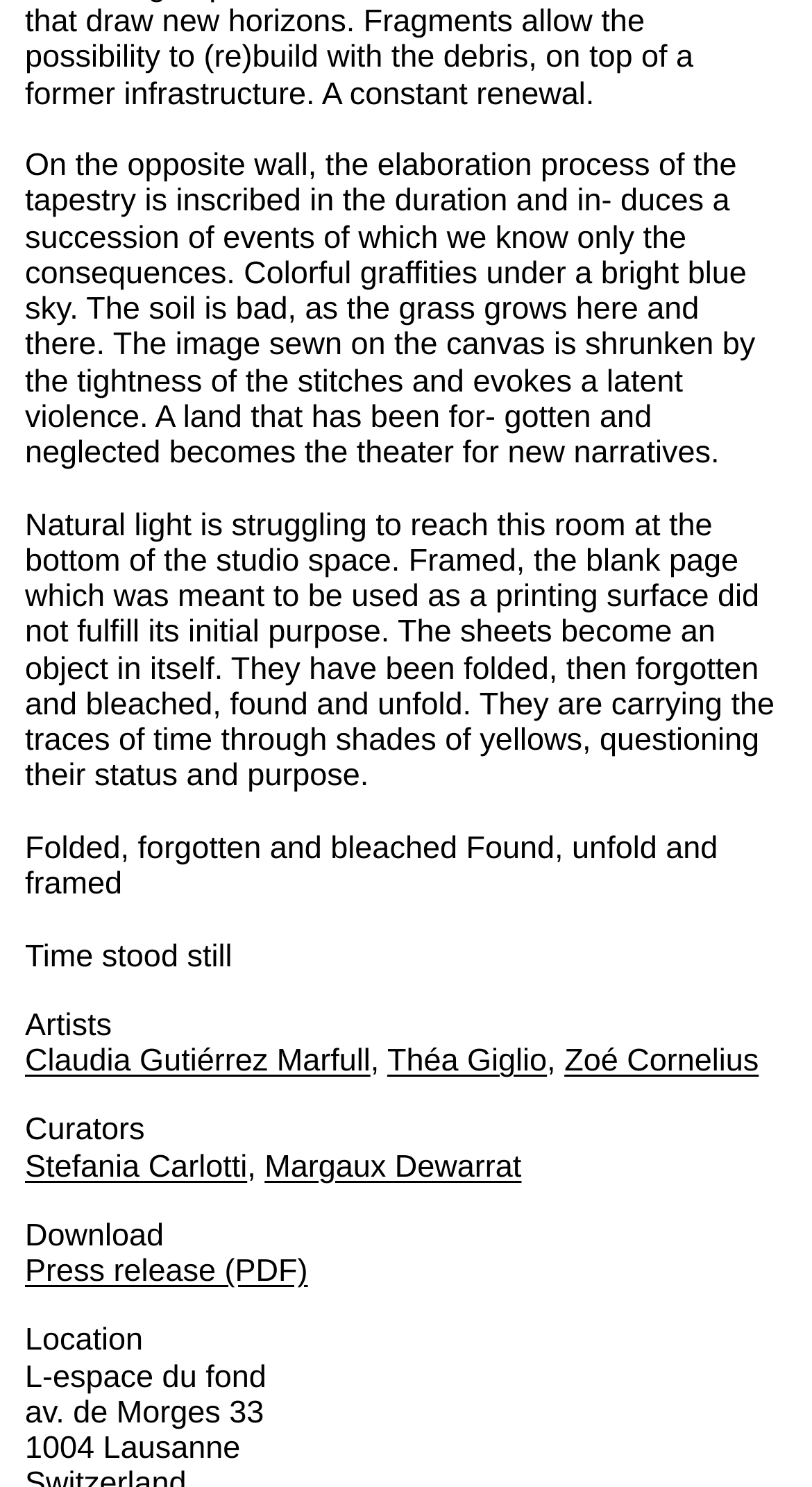Locate the bounding box of the UI element described by: "Press release (PDF)" in the given webpage screenshot.

[0.031, 0.475, 0.379, 0.499]